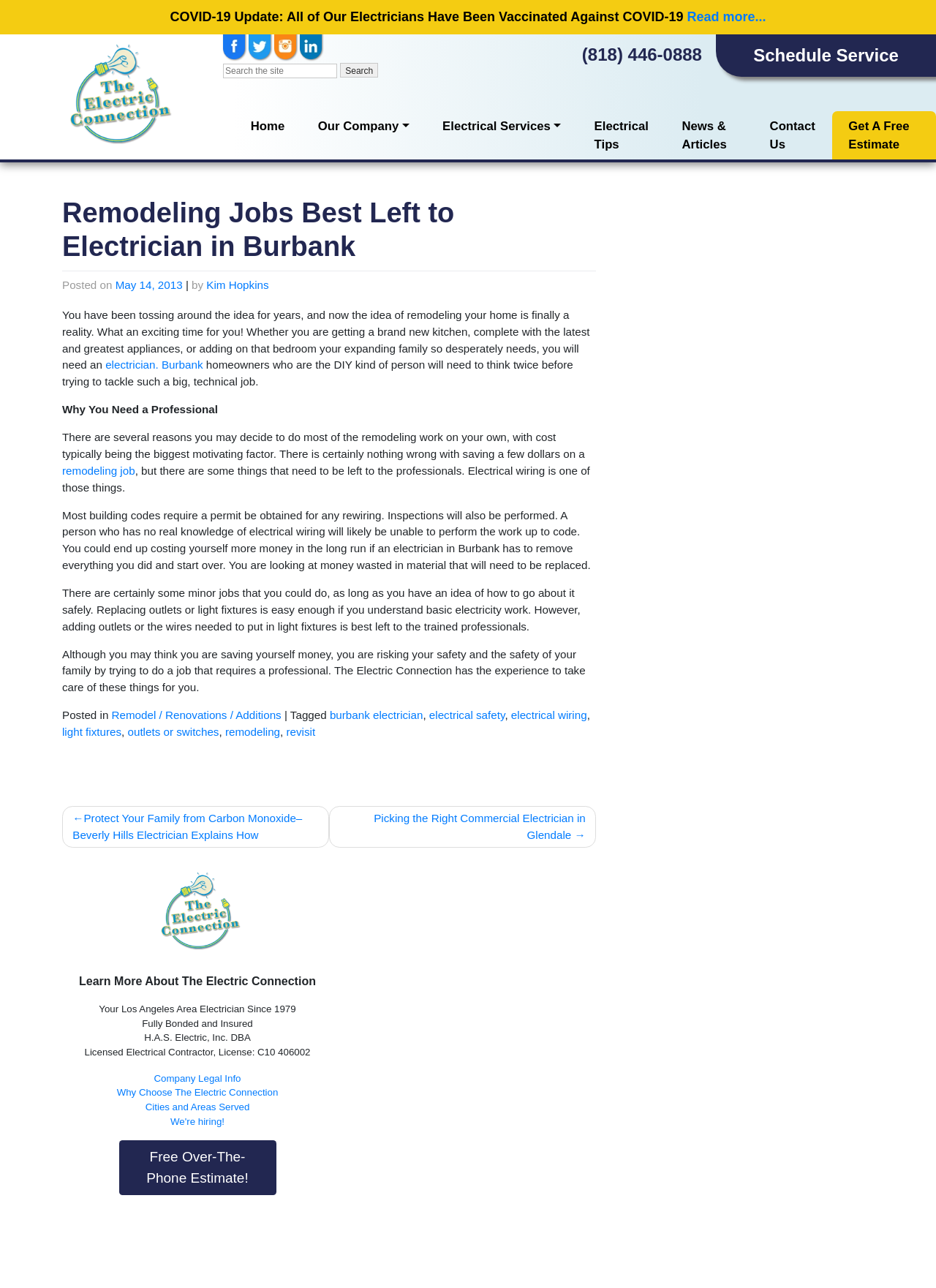Can you find the bounding box coordinates for the element that needs to be clicked to execute this instruction: "Read more about COVID-19 update"? The coordinates should be given as four float numbers between 0 and 1, i.e., [left, top, right, bottom].

[0.734, 0.007, 0.818, 0.019]